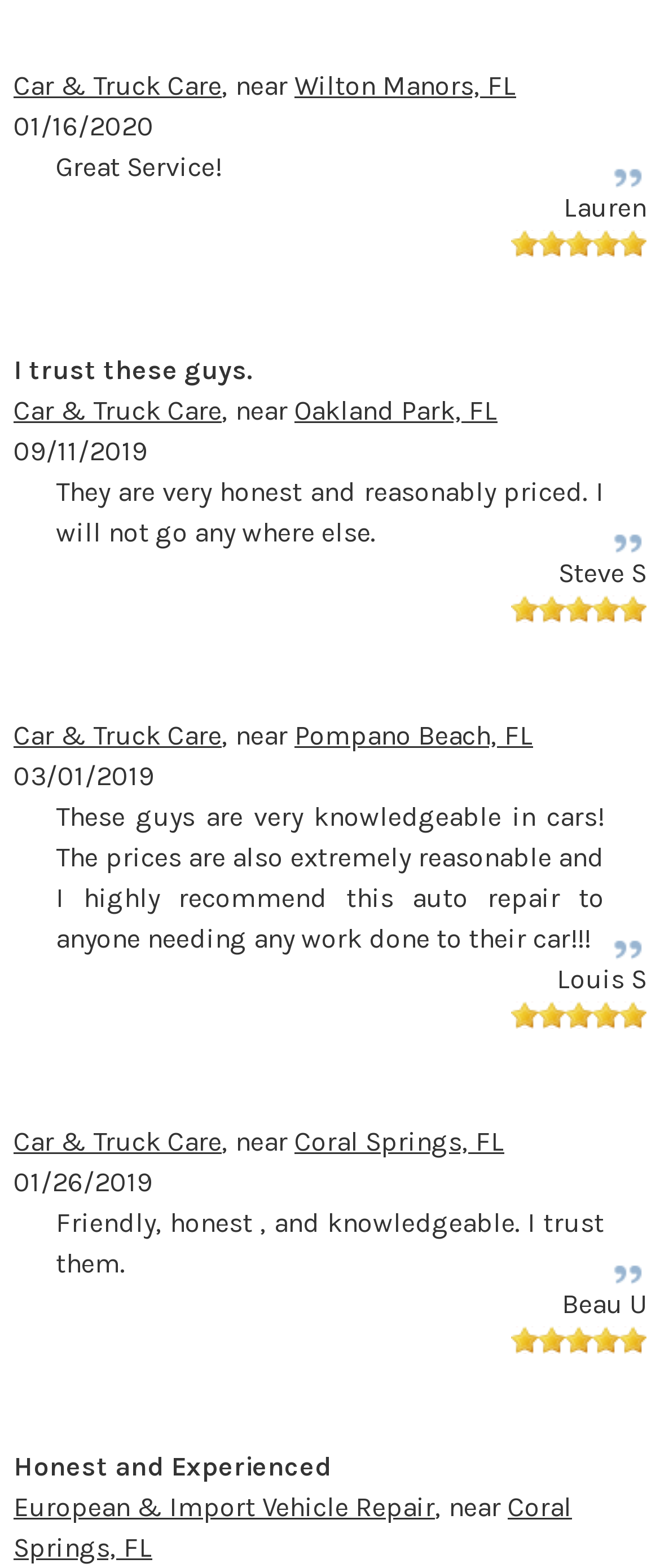What is the tone of the reviews?
From the image, provide a succinct answer in one word or a short phrase.

Positive